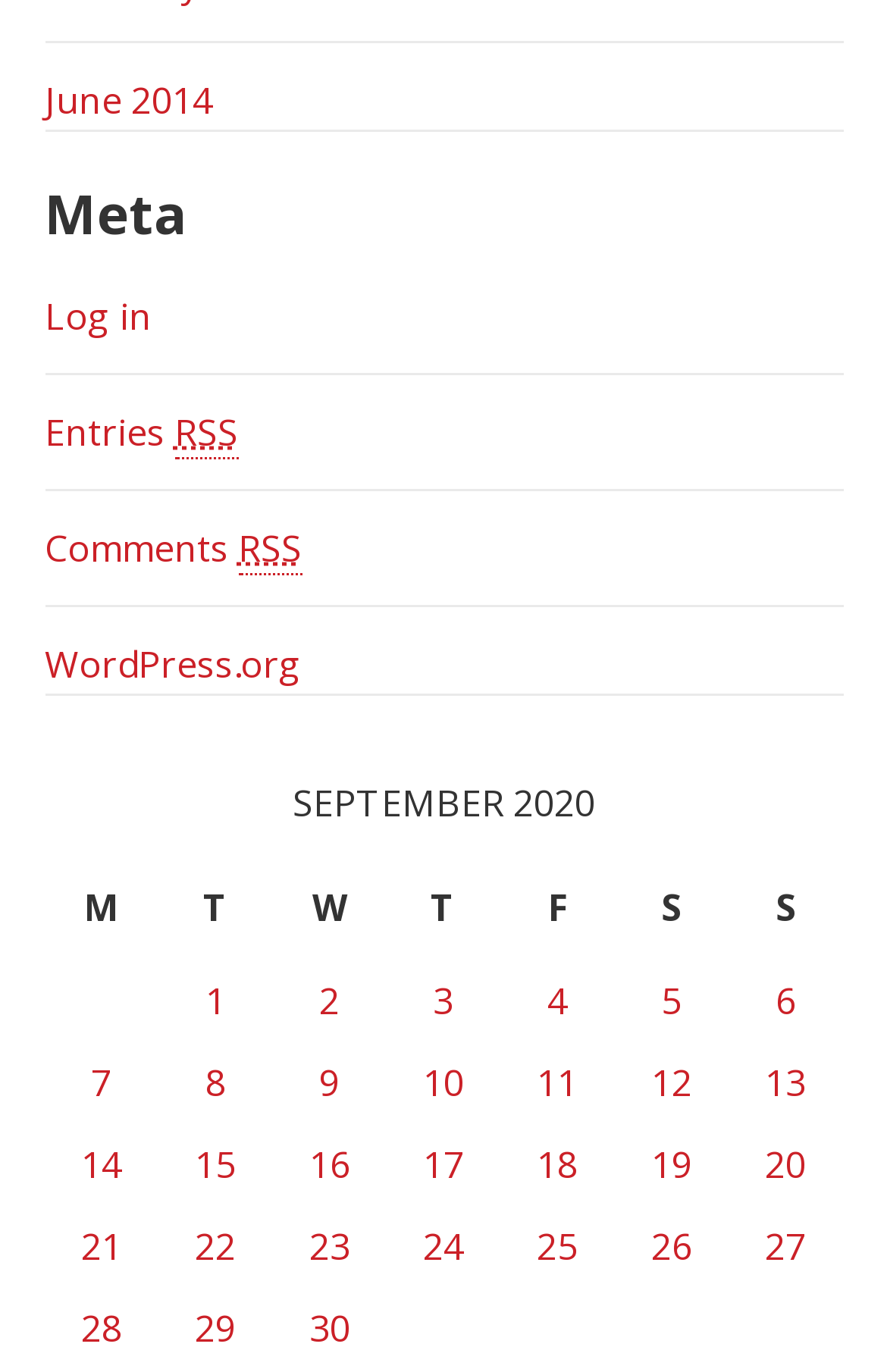What is the purpose of the 'Log in' link?
Look at the image and provide a detailed response to the question.

The 'Log in' link is likely used to allow users to log in to the website, possibly to access restricted content or to manage their accounts.